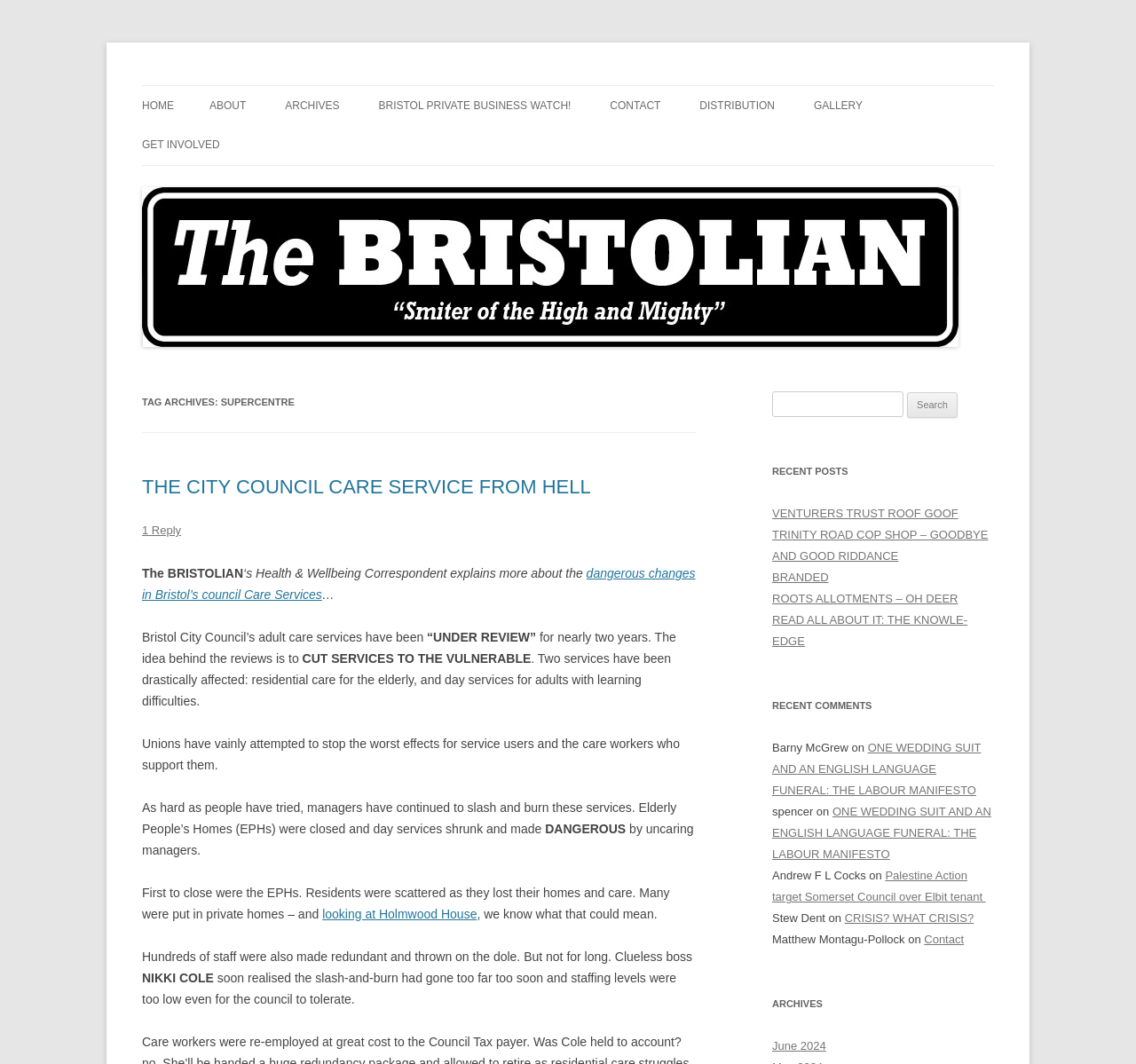Could you indicate the bounding box coordinates of the region to click in order to complete this instruction: "Go to the main page".

None